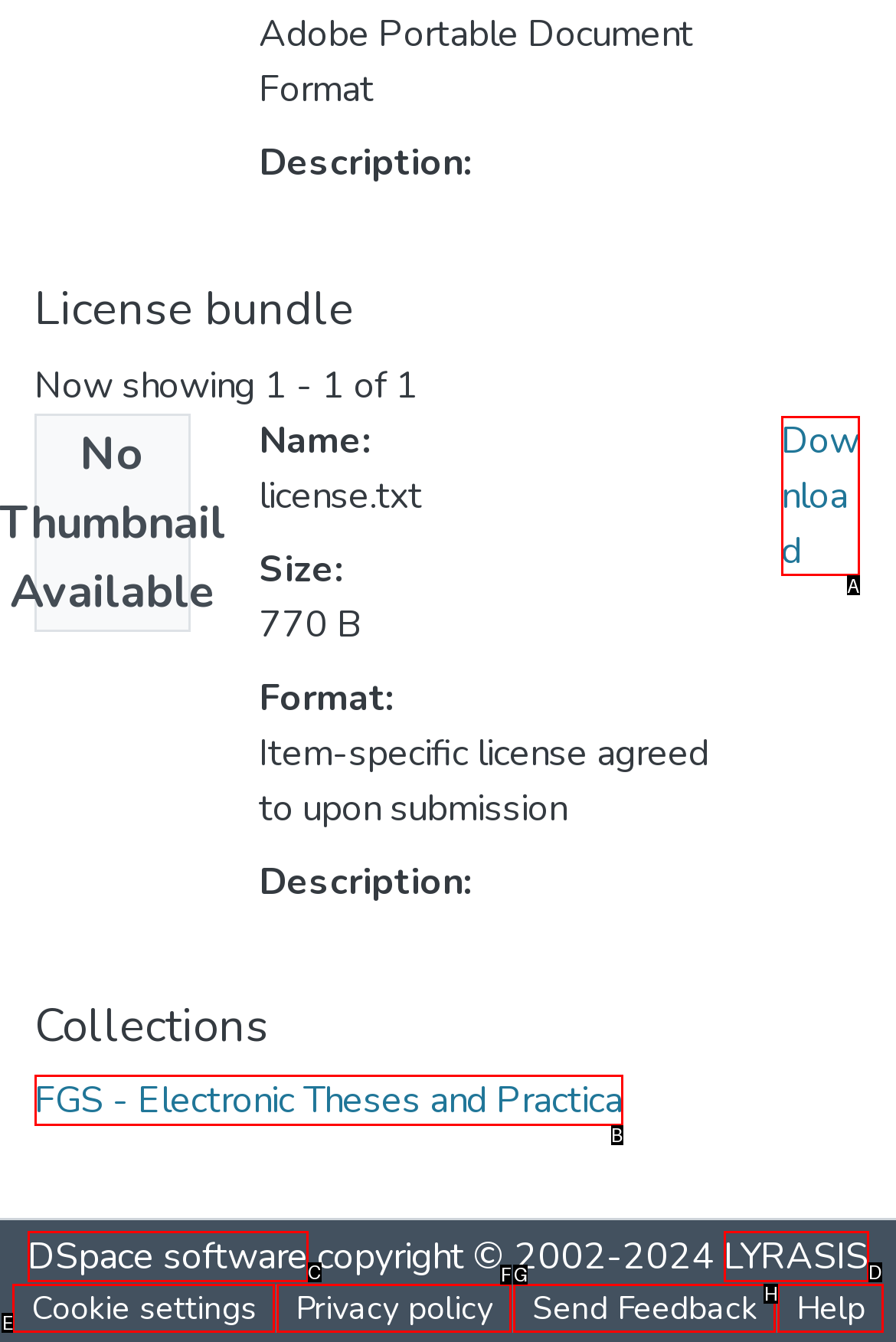Tell me which one HTML element I should click to complete this task: Download the file Answer with the option's letter from the given choices directly.

A